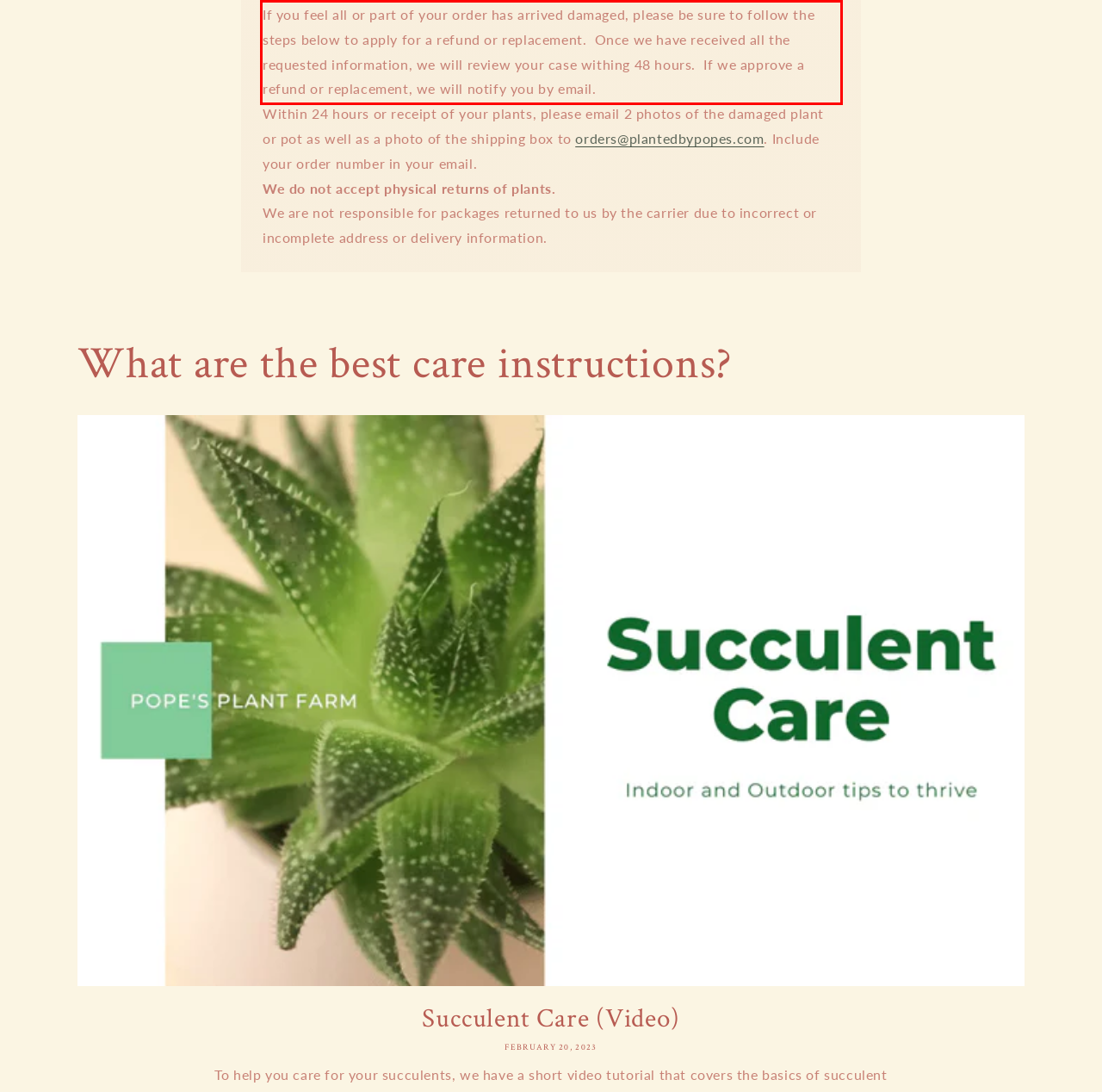Examine the screenshot of the webpage, locate the red bounding box, and perform OCR to extract the text contained within it.

If you feel all or part of your order has arrived damaged, please be sure to follow the steps below to apply for a refund or replacement. Once we have received all the requested information, we will review your case withing 48 hours. If we approve a refund or replacement, we will notify you by email.